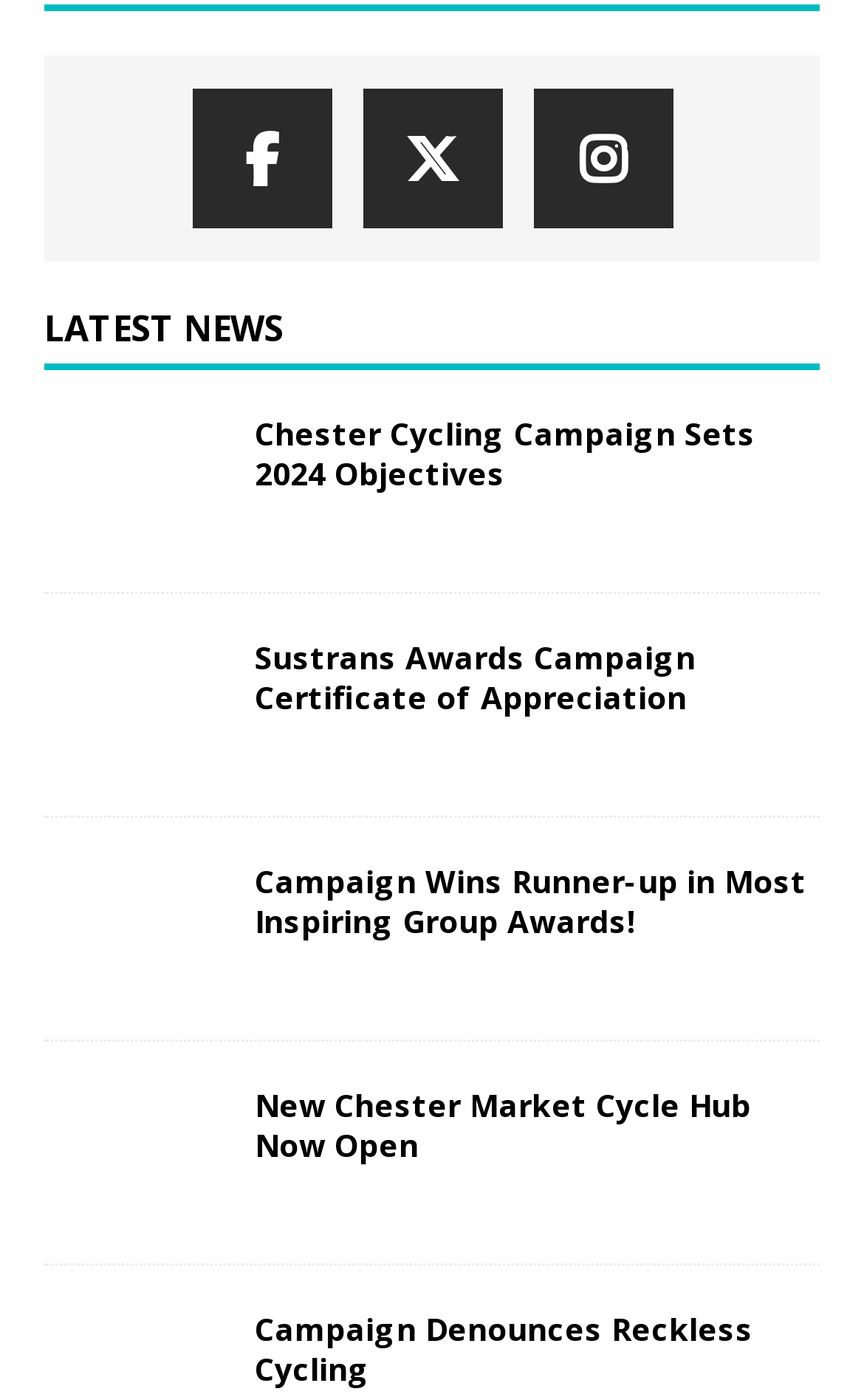Indicate the bounding box coordinates of the element that must be clicked to execute the instruction: "Check Sustrans Certificate of Appreciation". The coordinates should be given as four float numbers between 0 and 1, i.e., [left, top, right, bottom].

[0.051, 0.455, 0.256, 0.55]